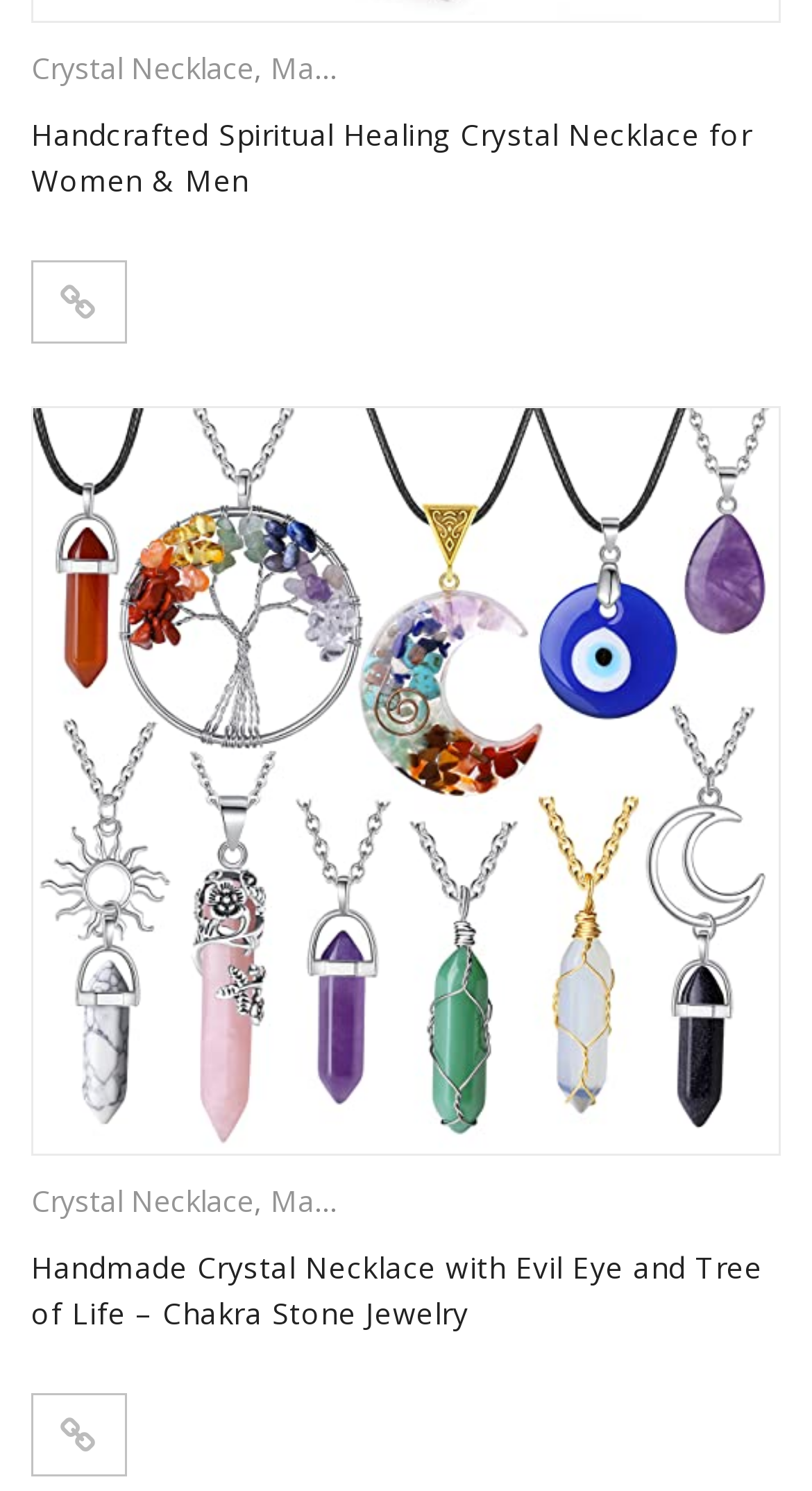Find the bounding box coordinates for the HTML element specified by: "TrumpsCrimes.com".

None